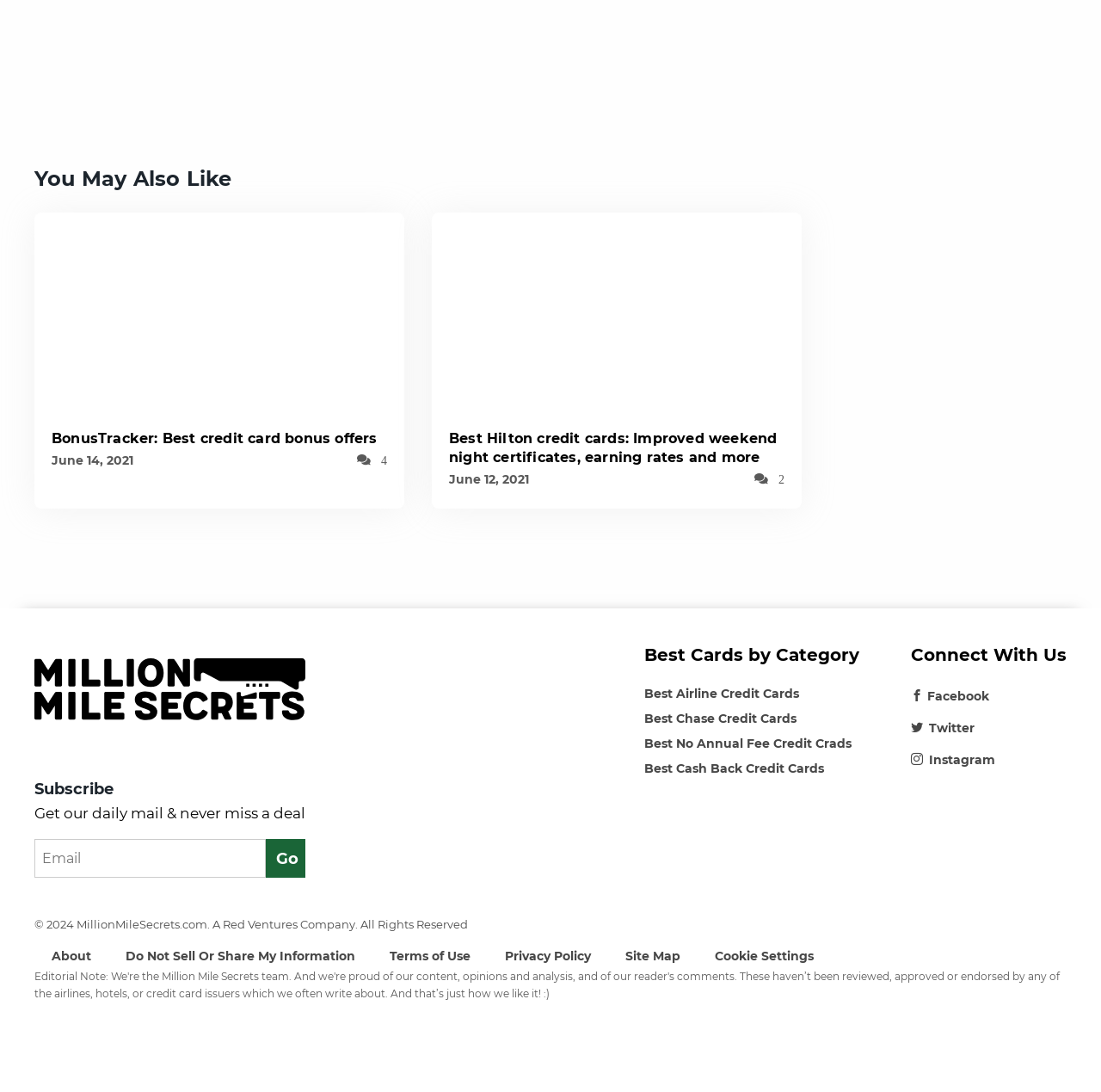Please identify the bounding box coordinates of the area I need to click to accomplish the following instruction: "Visit the Facebook page".

[0.827, 0.63, 0.969, 0.646]